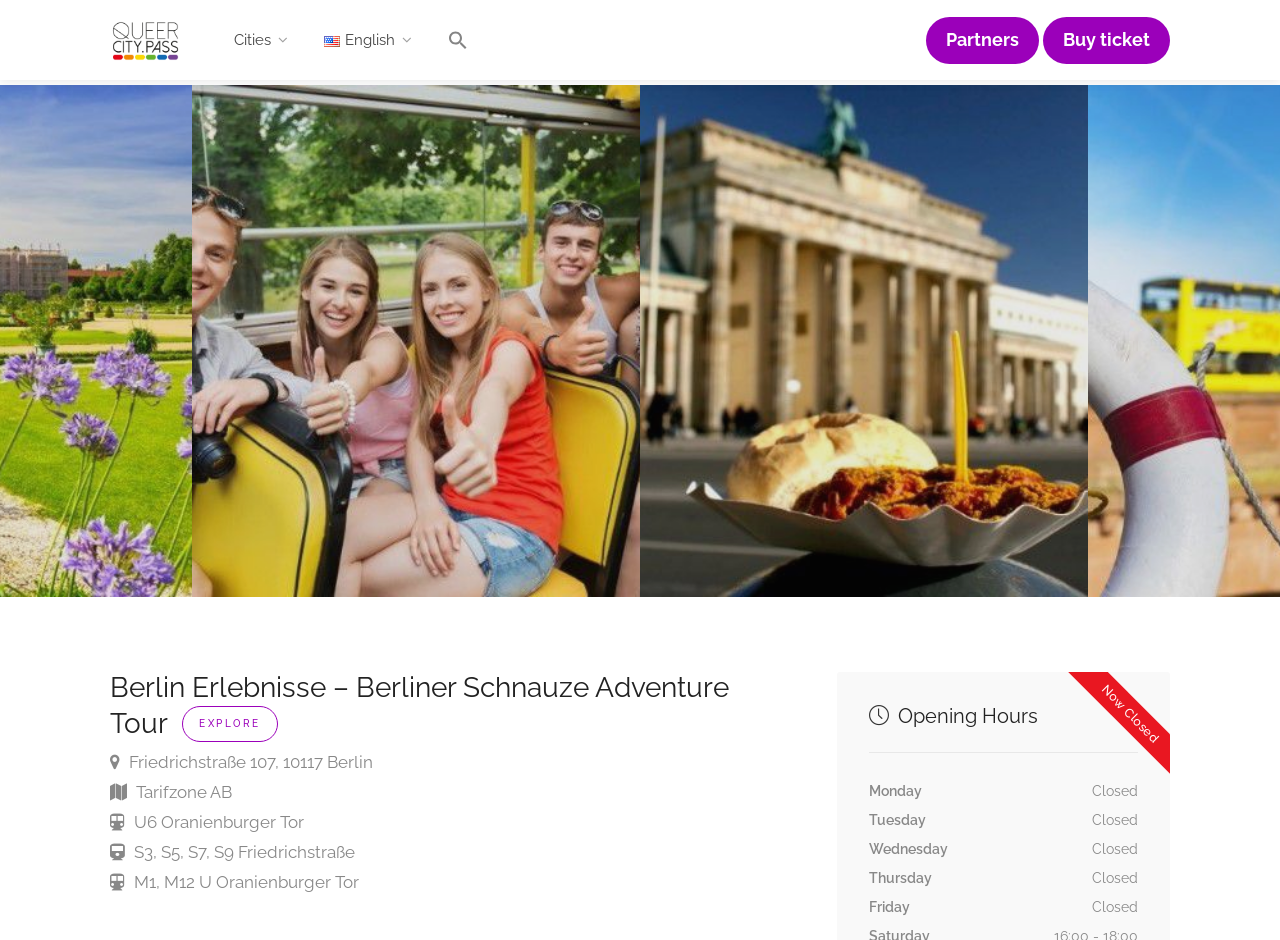Find the bounding box coordinates of the clickable region needed to perform the following instruction: "Click on the QueerCityPass link". The coordinates should be provided as four float numbers between 0 and 1, i.e., [left, top, right, bottom].

[0.086, 0.032, 0.141, 0.052]